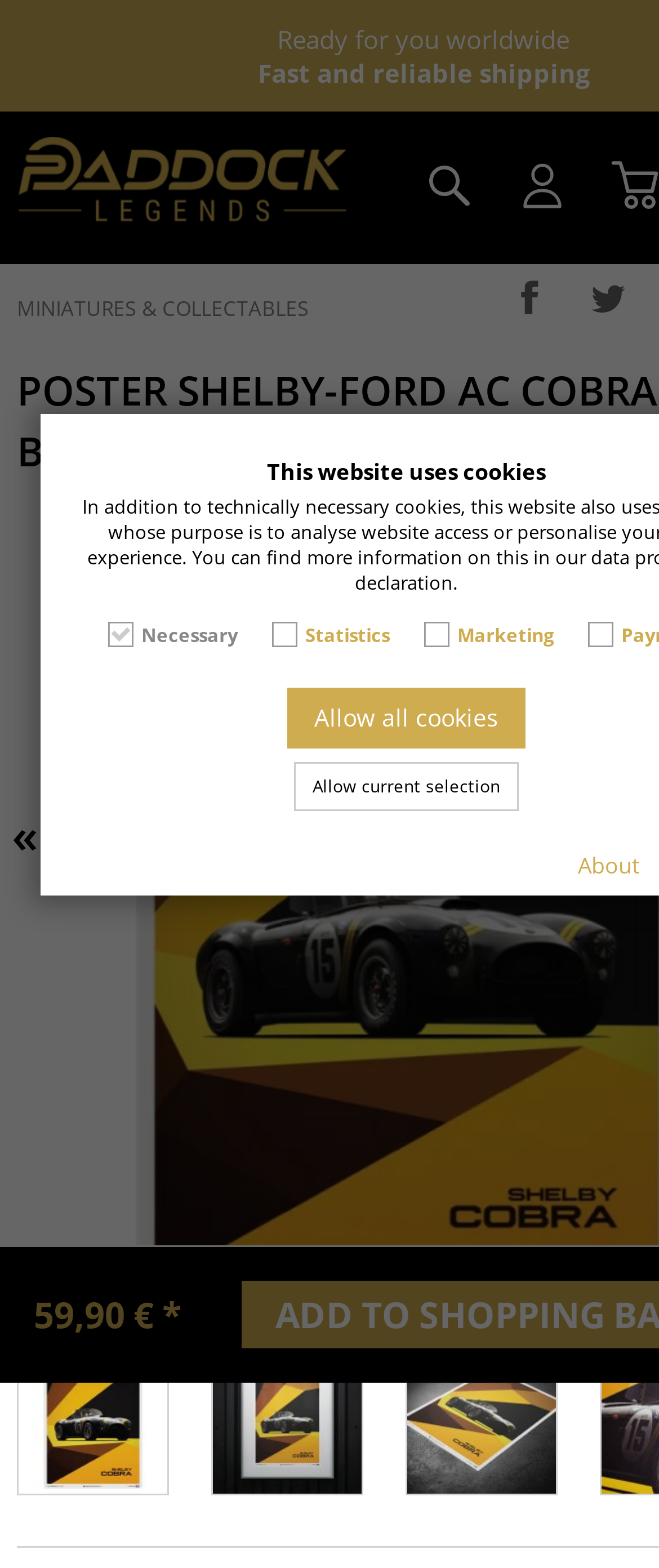Find the bounding box coordinates for the area you need to click to carry out the instruction: "Click on the 'Login' link". The coordinates should be four float numbers between 0 and 1, indicated as [left, top, right, bottom].

[0.771, 0.097, 0.873, 0.14]